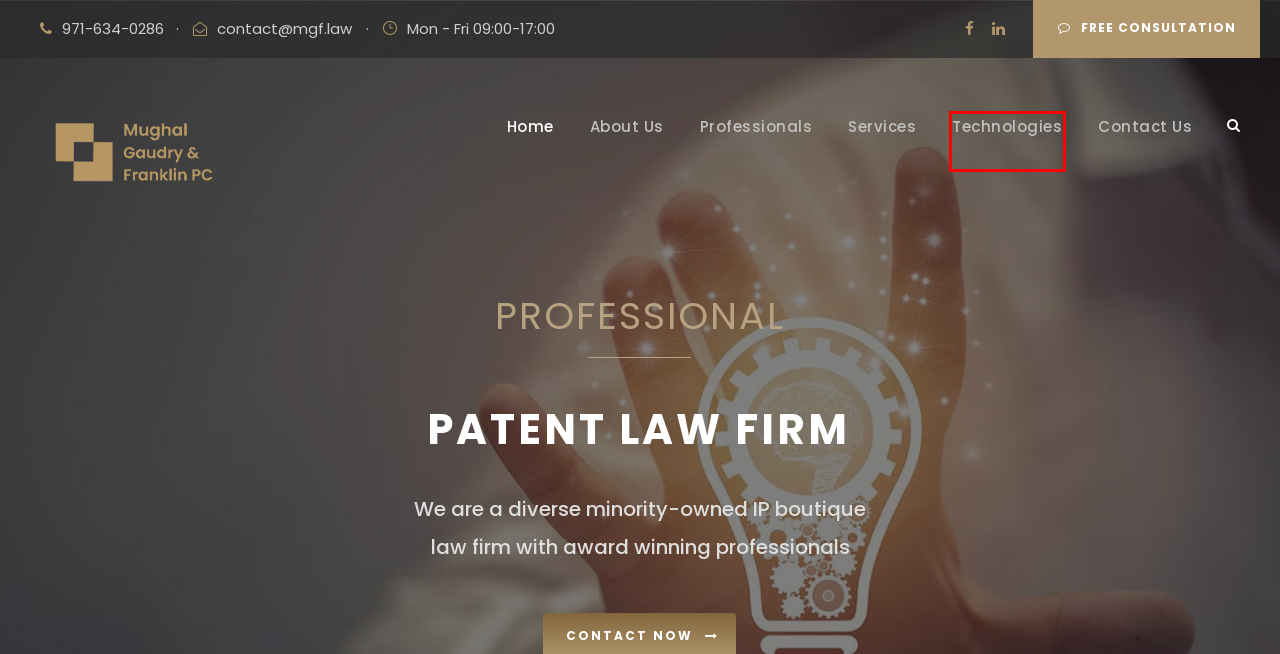Examine the screenshot of a webpage with a red bounding box around a specific UI element. Identify which webpage description best matches the new webpage that appears after clicking the element in the red bounding box. Here are the candidates:
A. Eric Sutton - Mughal Gaudry & Franklin PC
B. Semiconductor, Optical, and MEMS devices - Mughal Gaudry & Franklin PC
C. Contact Us - Mughal Gaudry & Franklin PC
D. Services - Mughal Gaudry & Franklin PC
E. Patently-O, the nation's leading patent law blog
F. Professionals - Mughal Gaudry & Franklin PC
G. About Us - Mughal Gaudry & Franklin PC
H. Technologies - Mughal Gaudry & Franklin PC

H